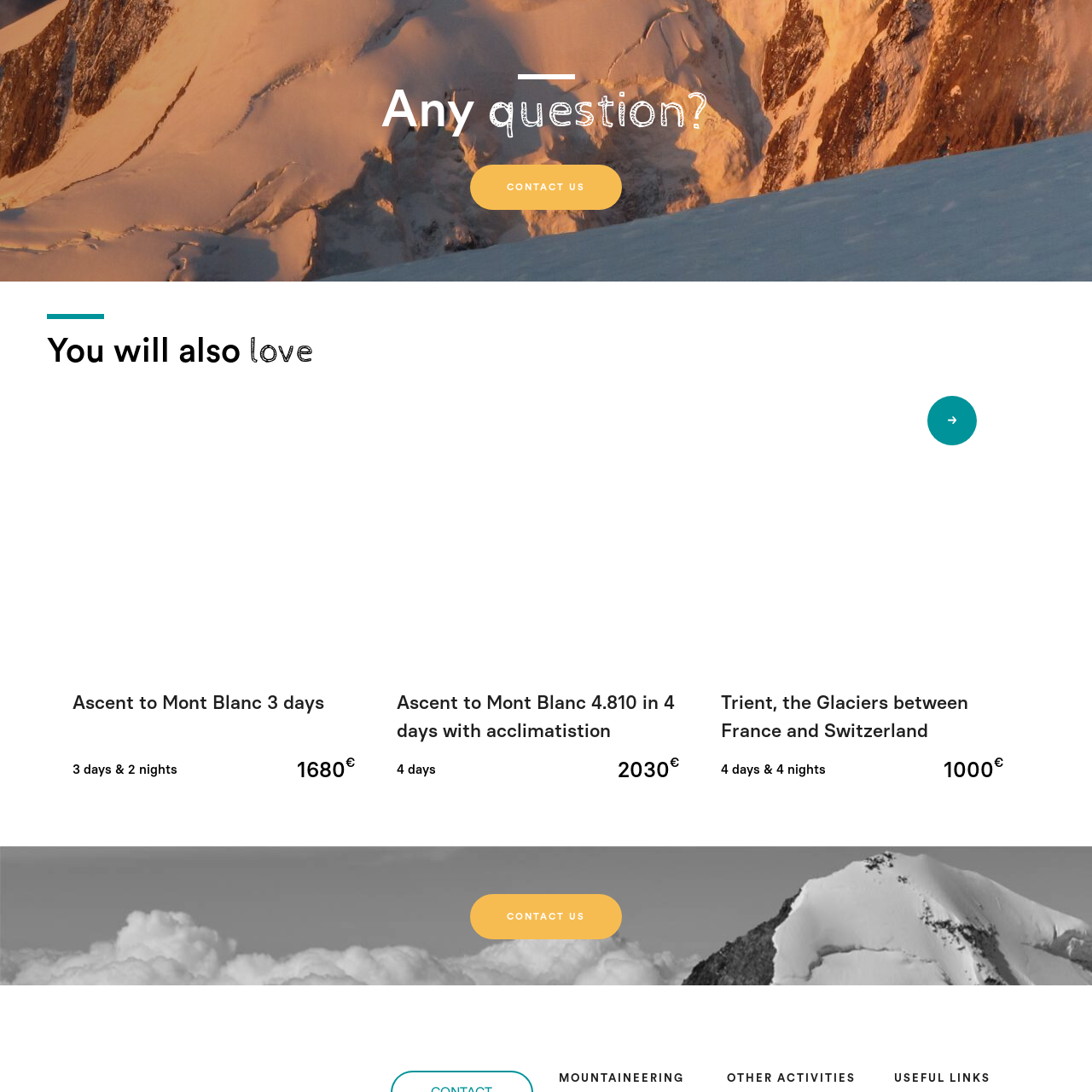Direct your attention to the red-bounded image and answer the question with a single word or phrase:
What is the location of this mountain?

Europe